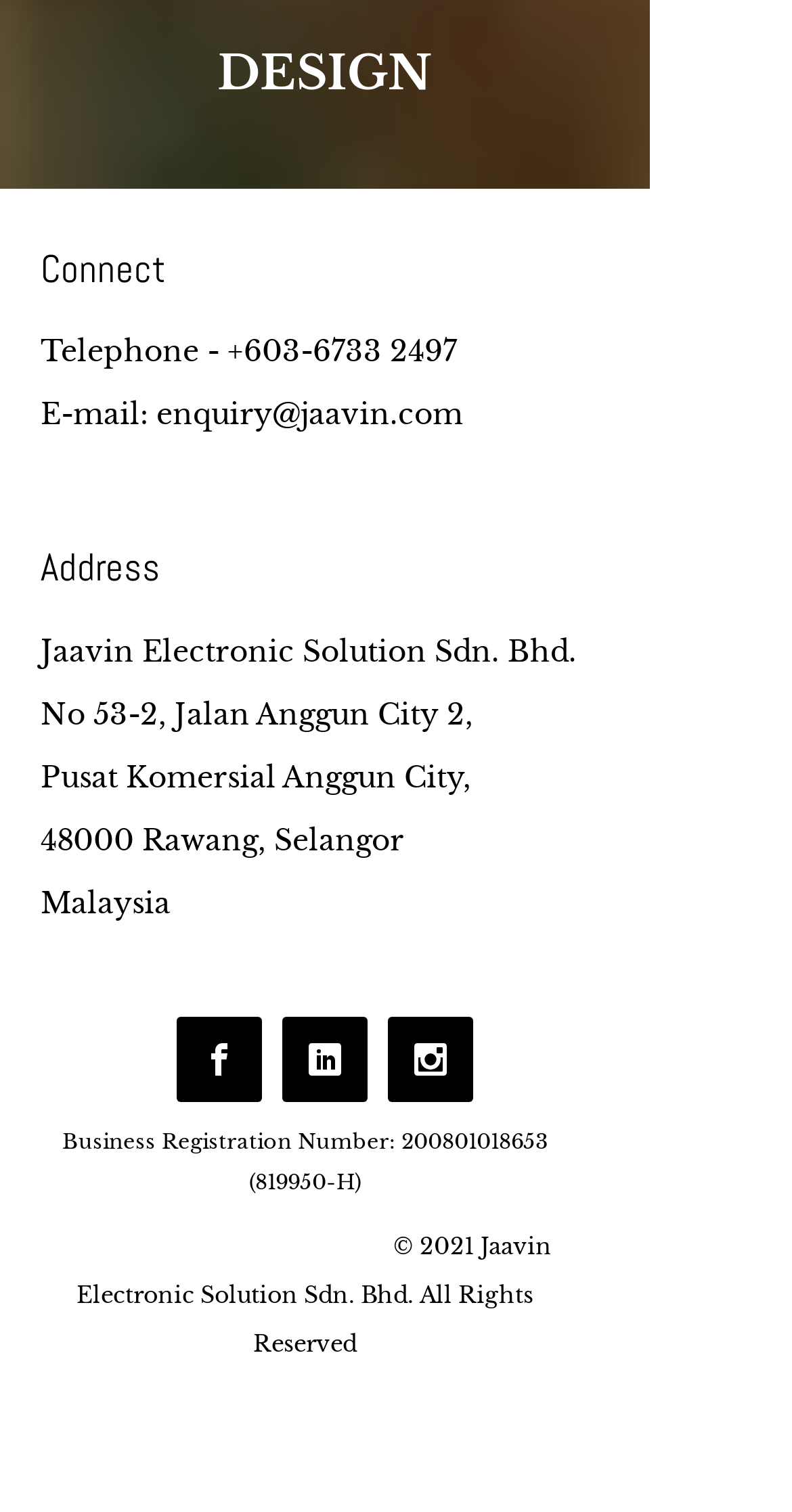What is the company's business registration number?
Provide a comprehensive and detailed answer to the question.

The company's business registration number can be found at the bottom of the page, where it is listed as '200801018653' along with the registration number suffix '(819950-H)'.